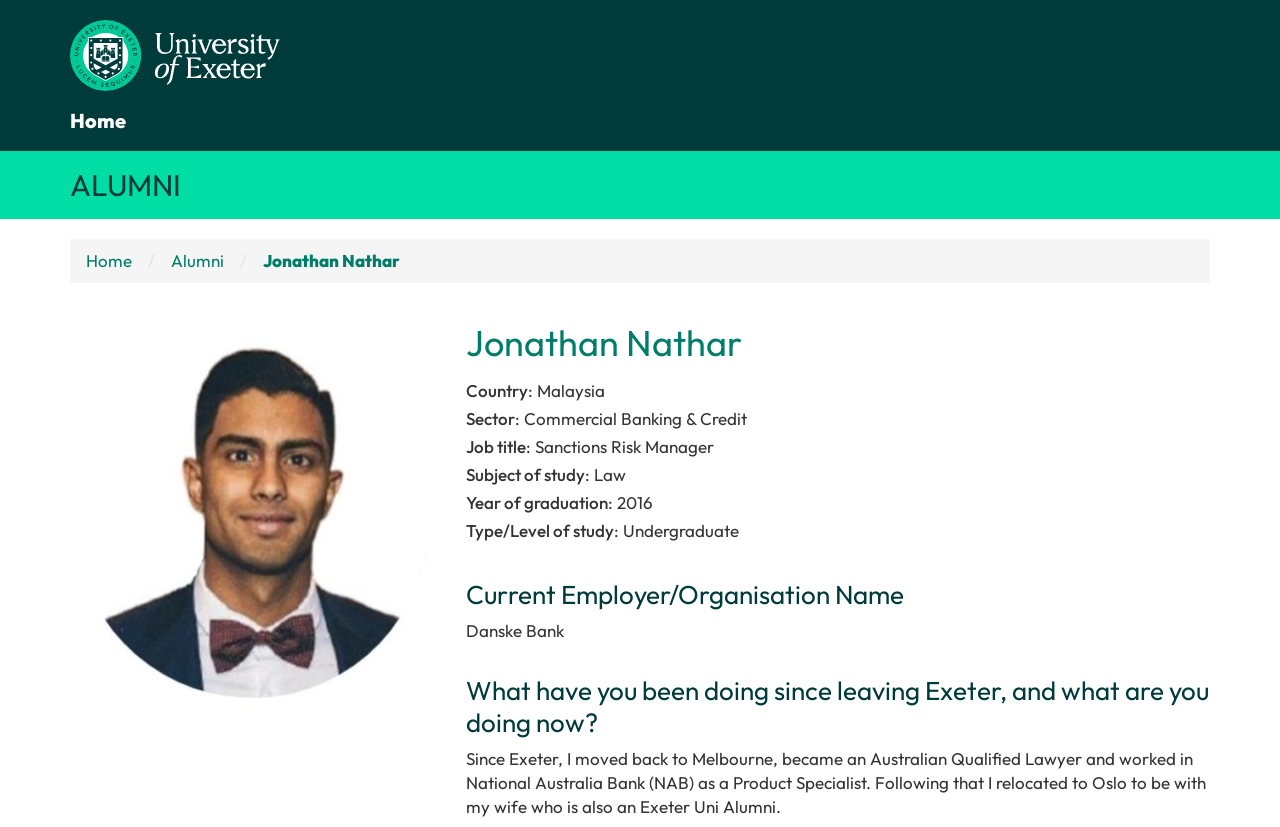What is the country of the person?
Please answer the question with a detailed and comprehensive explanation.

I found the answer by looking at the 'Country' section, where it says 'Malaysia'.